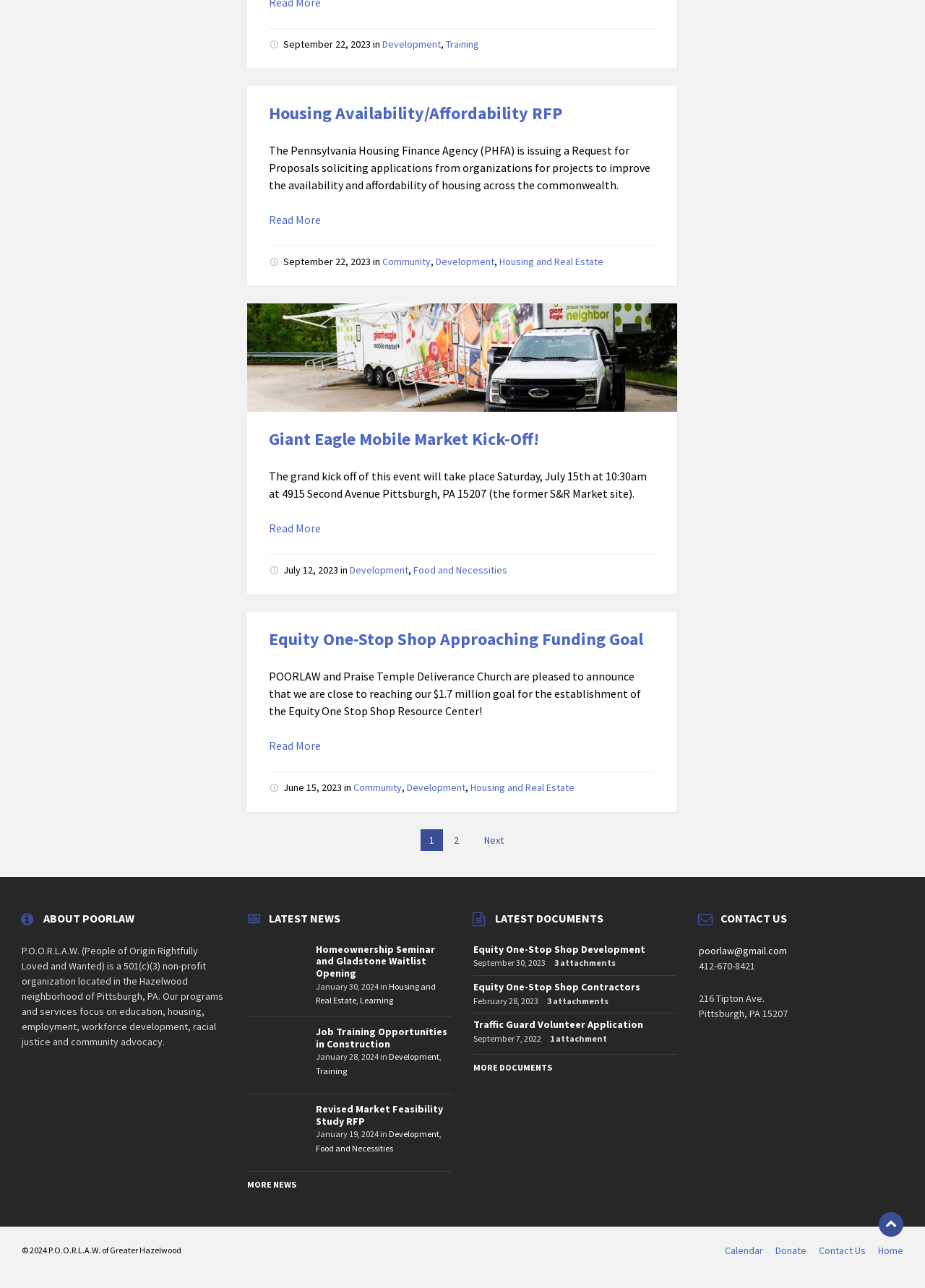Please find and report the bounding box coordinates of the element to click in order to perform the following action: "Read more about the 'Giant Eagle Mobile Market' event". The coordinates should be expressed as four float numbers between 0 and 1, in the format [left, top, right, bottom].

[0.291, 0.332, 0.583, 0.35]